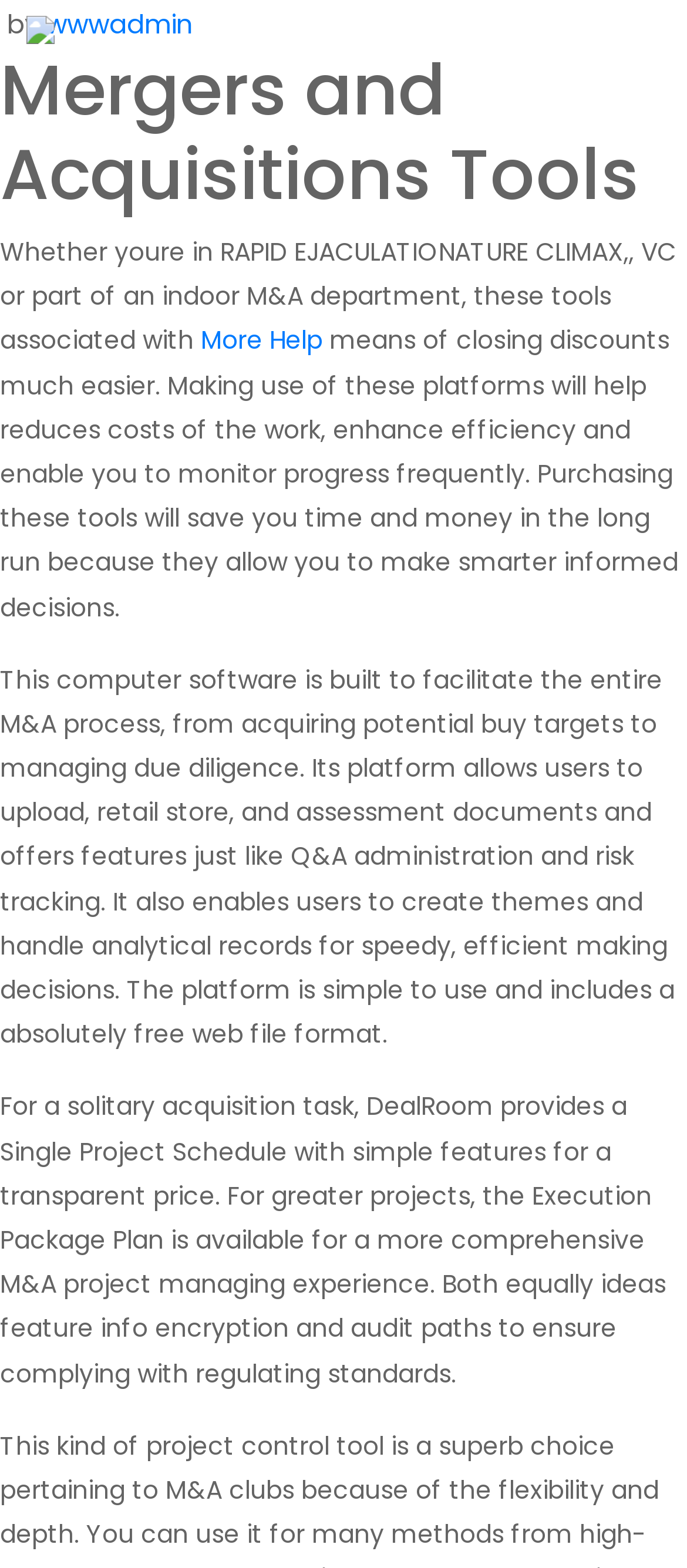What is the benefit of using these M&A tools?
Give a detailed and exhaustive answer to the question.

The webpage states that using these M&A tools will save time and money in the long run because they allow users to make smarter informed decisions, reduce costs of the work, and enhance efficiency.